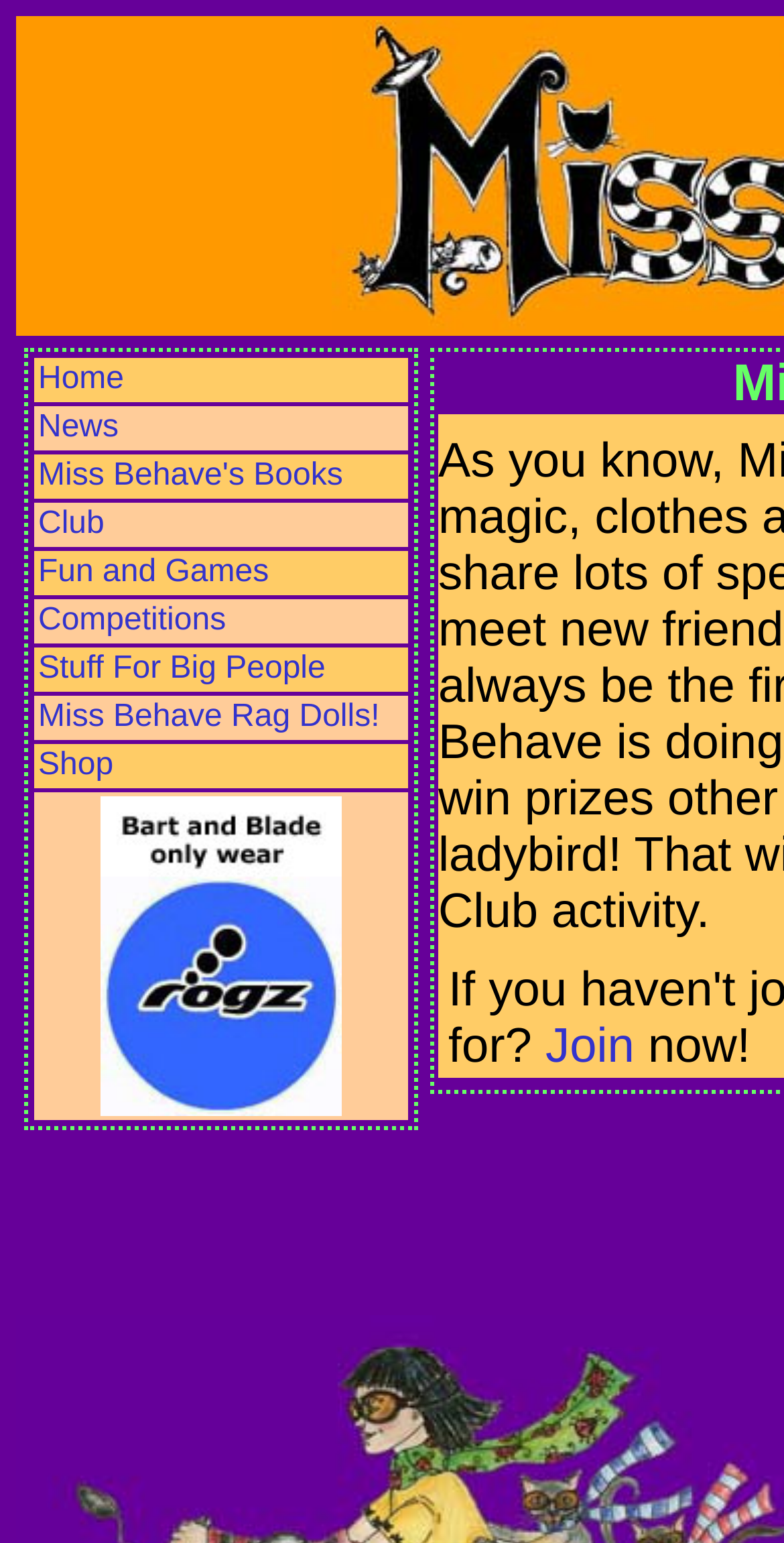Create a detailed narrative describing the layout and content of the webpage.

The webpage is about Miss Behave, a good witch and a teacher. At the top, there is a navigation menu with 9 links: "Home", "News", "Miss Behave's Books", "Club", "Fun and Games", "Competitions", "Stuff For Big People", "Miss Behave Rag Dolls!", and "Shop". These links are arranged in a vertical column, with "Home" at the top and "Shop" at the bottom. 

To the right of the navigation menu, there is another link "Join". This link is positioned near the bottom right corner of the page.